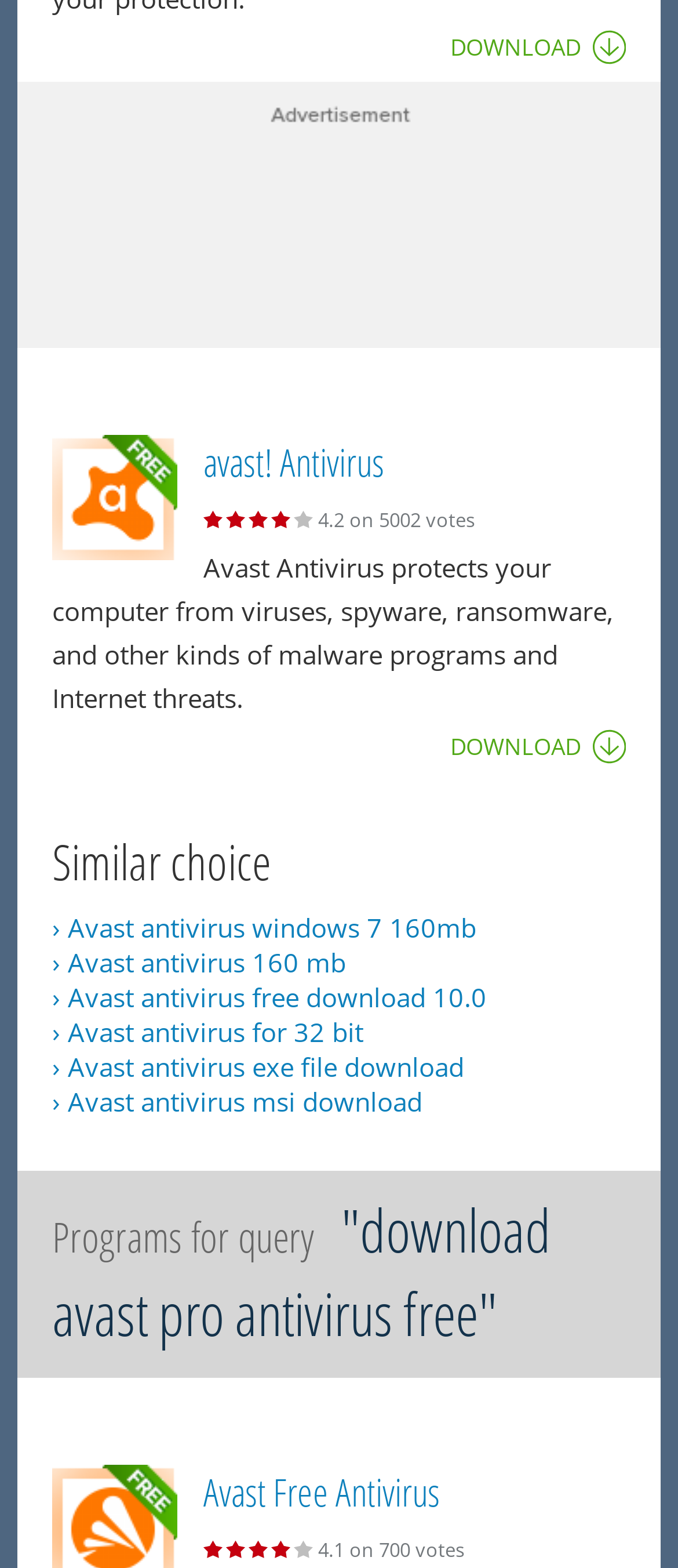Identify the bounding box of the HTML element described here: "avast! Antivirus". Provide the coordinates as four float numbers between 0 and 1: [left, top, right, bottom].

[0.3, 0.277, 0.567, 0.311]